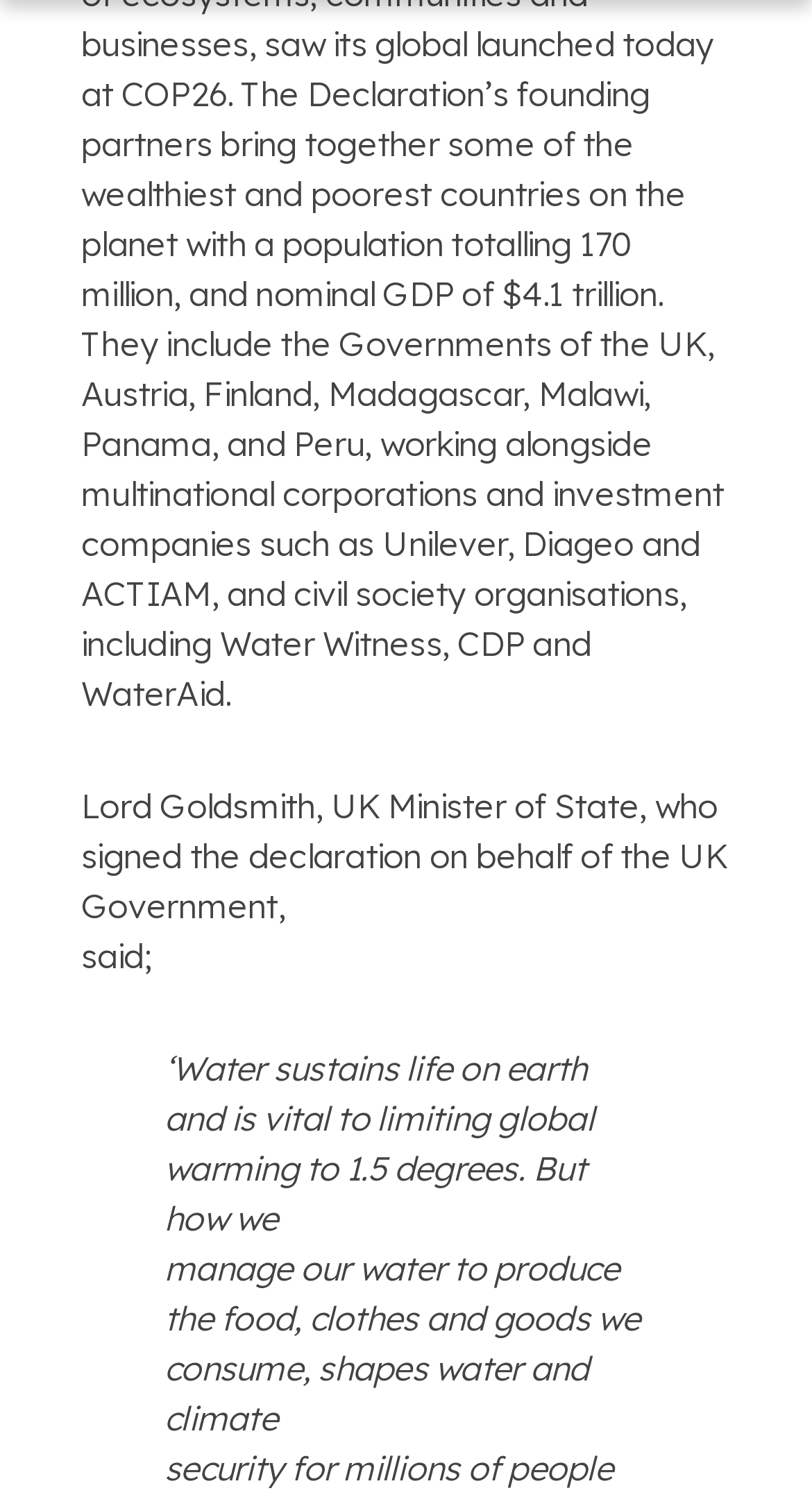Identify the bounding box coordinates for the element you need to click to achieve the following task: "click the Save button". Provide the bounding box coordinates as four float numbers between 0 and 1, in the form [left, top, right, bottom].

[0.038, 0.011, 0.962, 0.084]